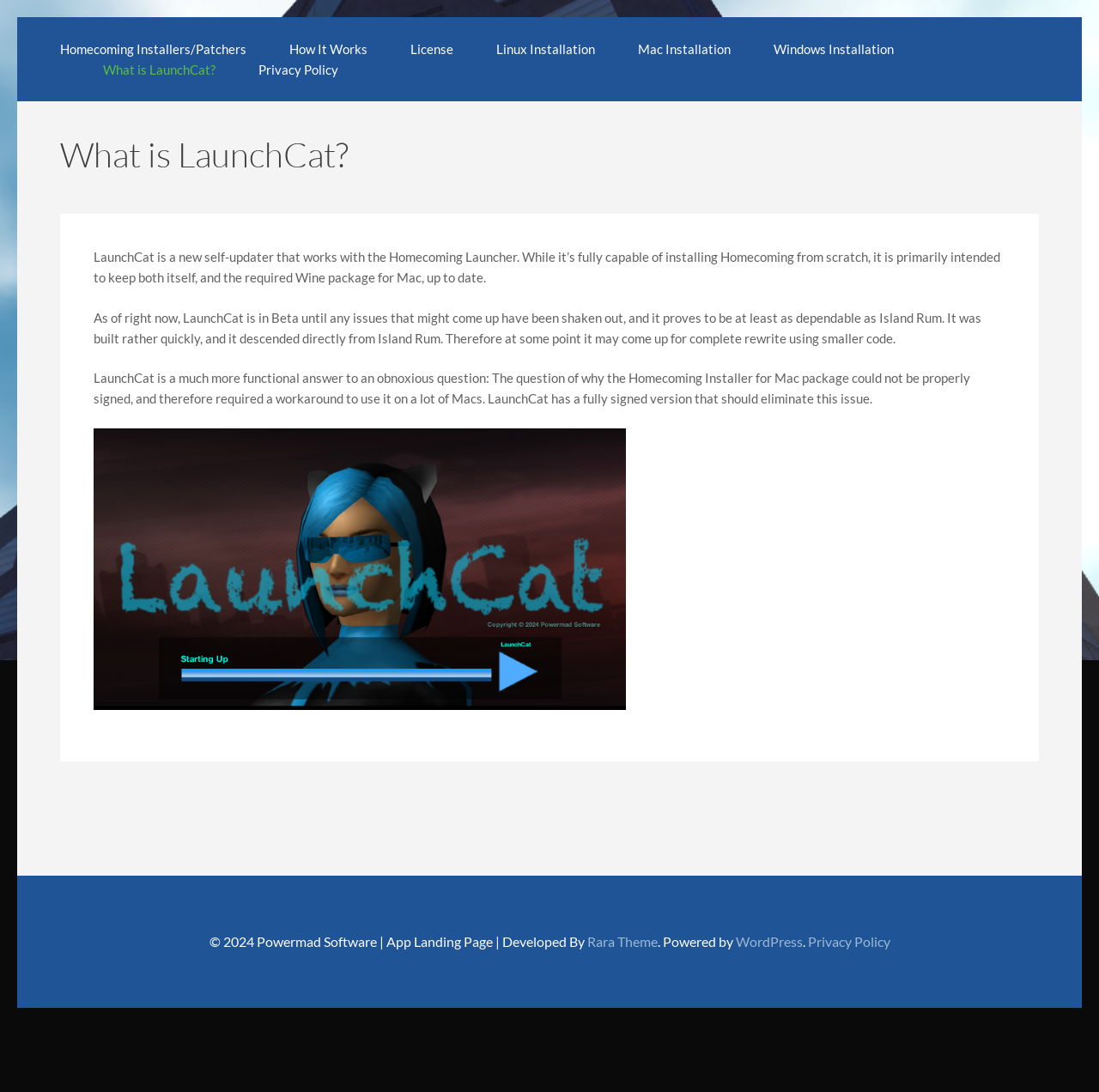Predict the bounding box coordinates of the area that should be clicked to accomplish the following instruction: "Visit 'Rara Theme'". The bounding box coordinates should consist of four float numbers between 0 and 1, i.e., [left, top, right, bottom].

[0.534, 0.855, 0.598, 0.869]